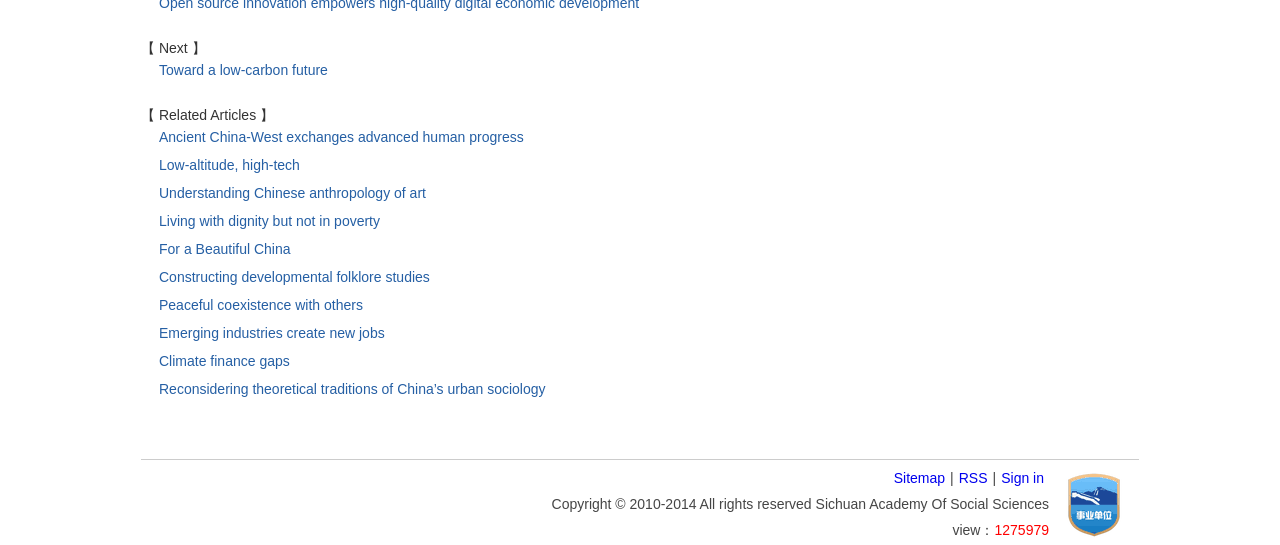What are the options at the bottom right corner?
Provide a one-word or short-phrase answer based on the image.

Sitemap, RSS, Sign in